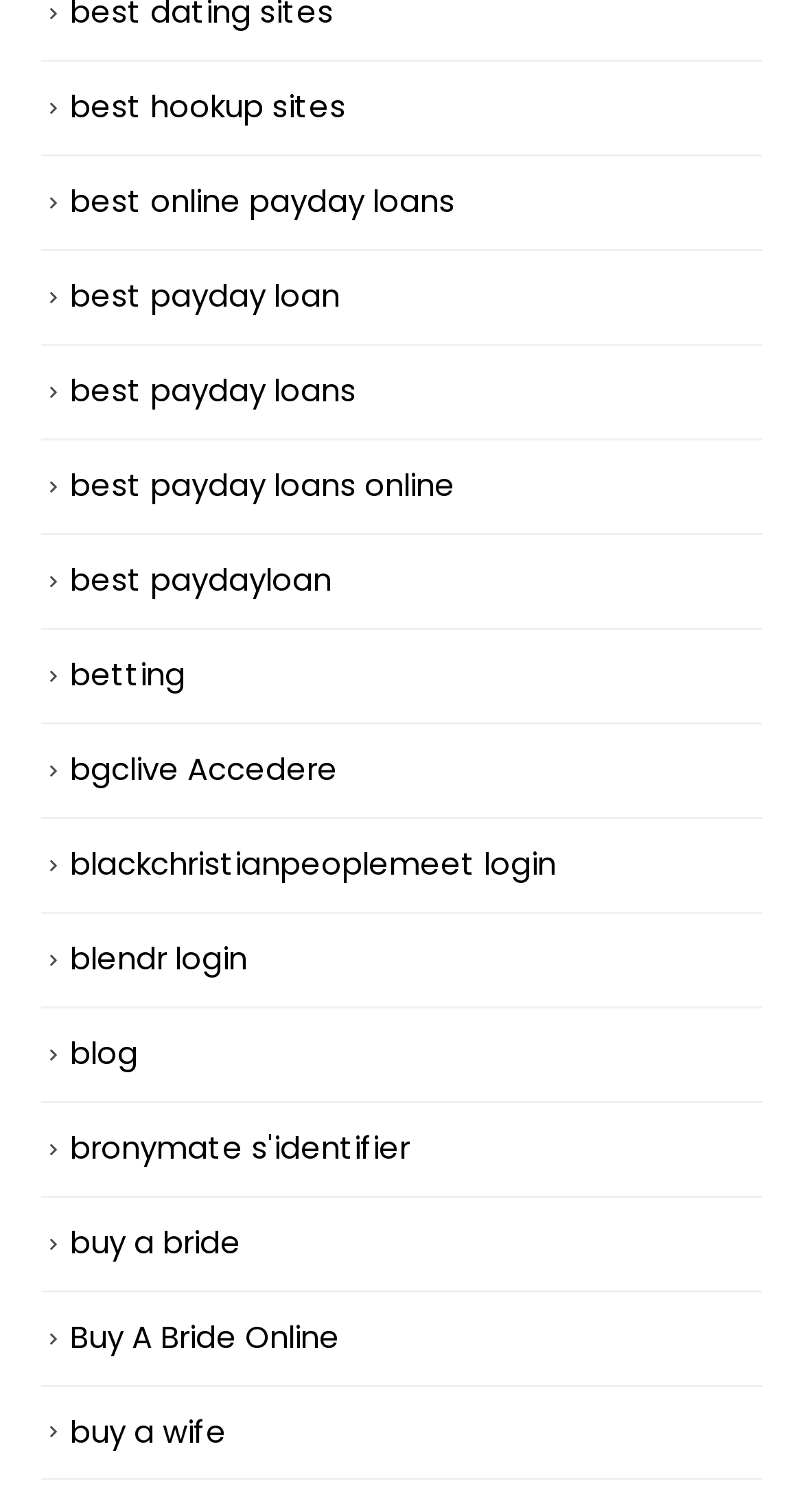Find the bounding box coordinates for the area you need to click to carry out the instruction: "explore best payday loans online". The coordinates should be four float numbers between 0 and 1, indicated as [left, top, right, bottom].

[0.087, 0.34, 0.567, 0.369]